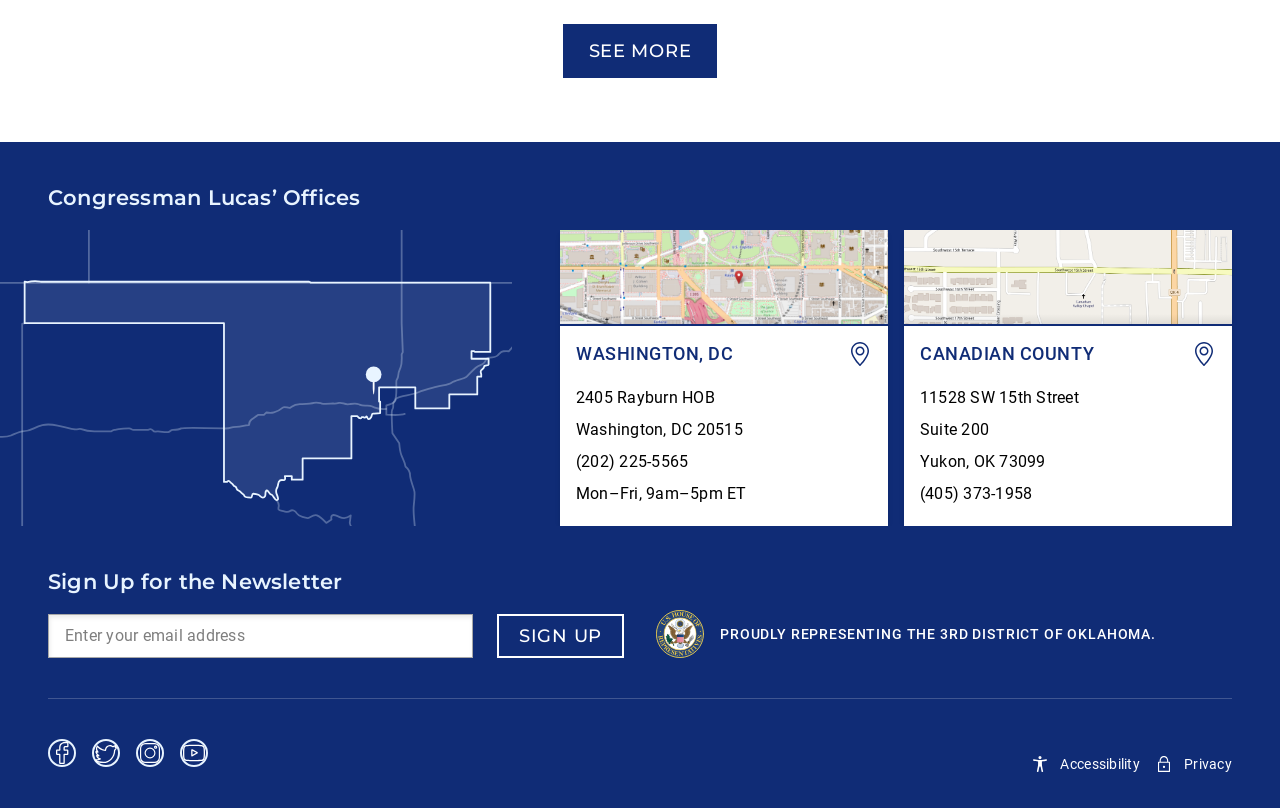What is the purpose of the 'Sign Up for the Newsletter' section?
Answer the question with a detailed and thorough explanation.

The heading 'Sign Up for the Newsletter' and the presence of a textbox to enter an email address suggest that the purpose of this section is to sign up for a newsletter.